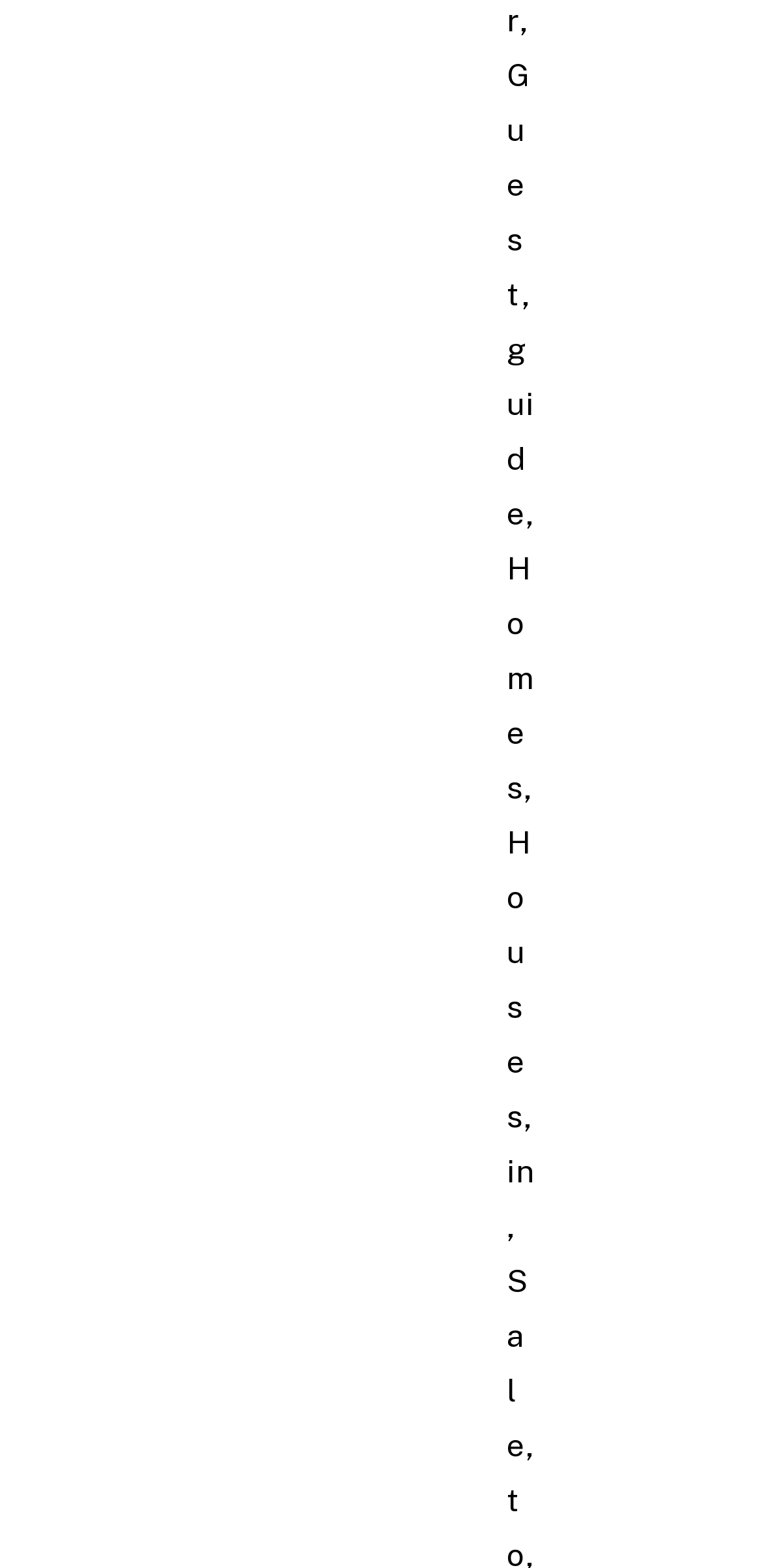Based on the description "Guest", find the bounding box of the specified UI element.

[0.664, 0.036, 0.696, 0.2]